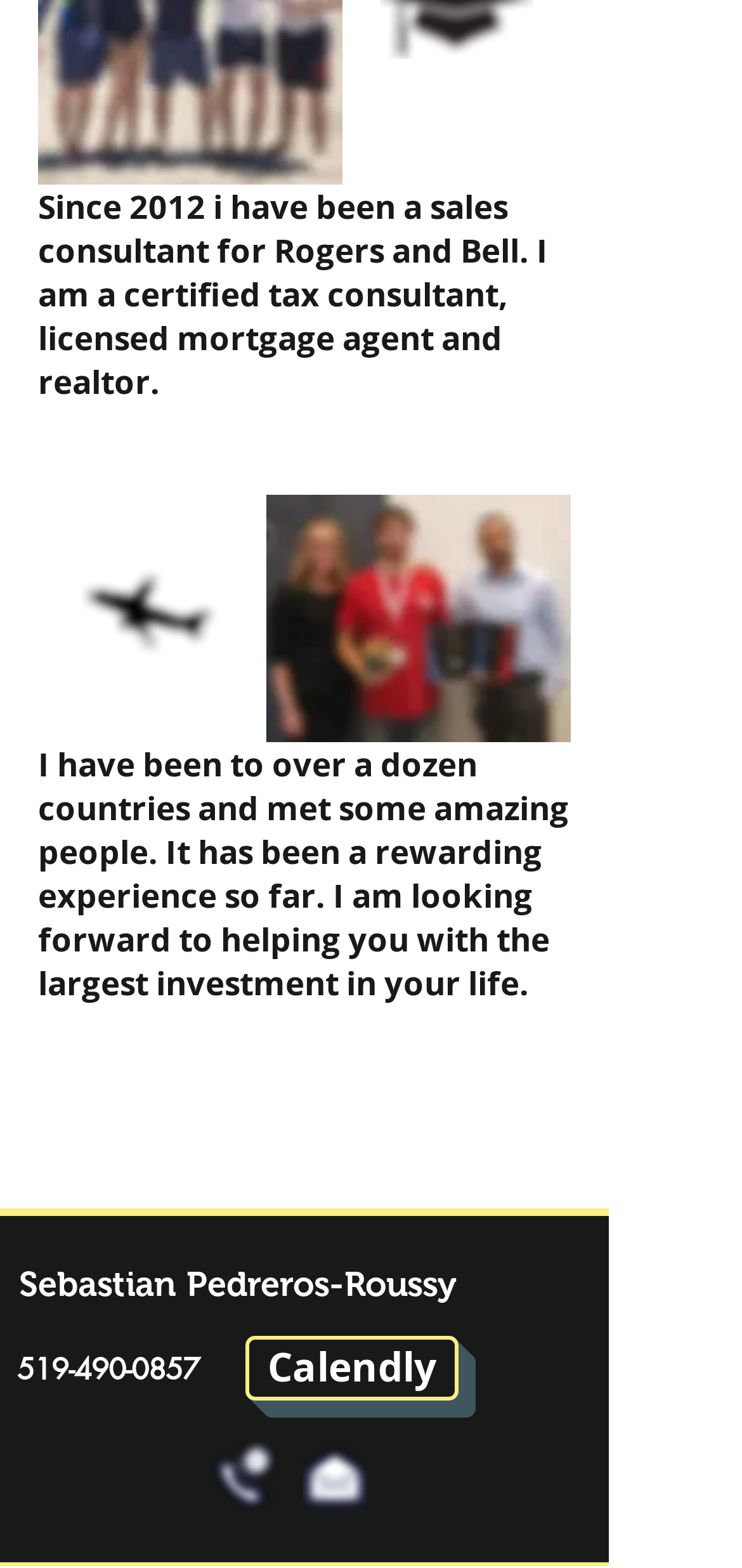What is the purpose of the Calendly link?
Give a detailed and exhaustive answer to the question.

The link element with the text 'Calendly' is likely provided to allow users to schedule a meeting with the person described, possibly for real estate or consulting services.